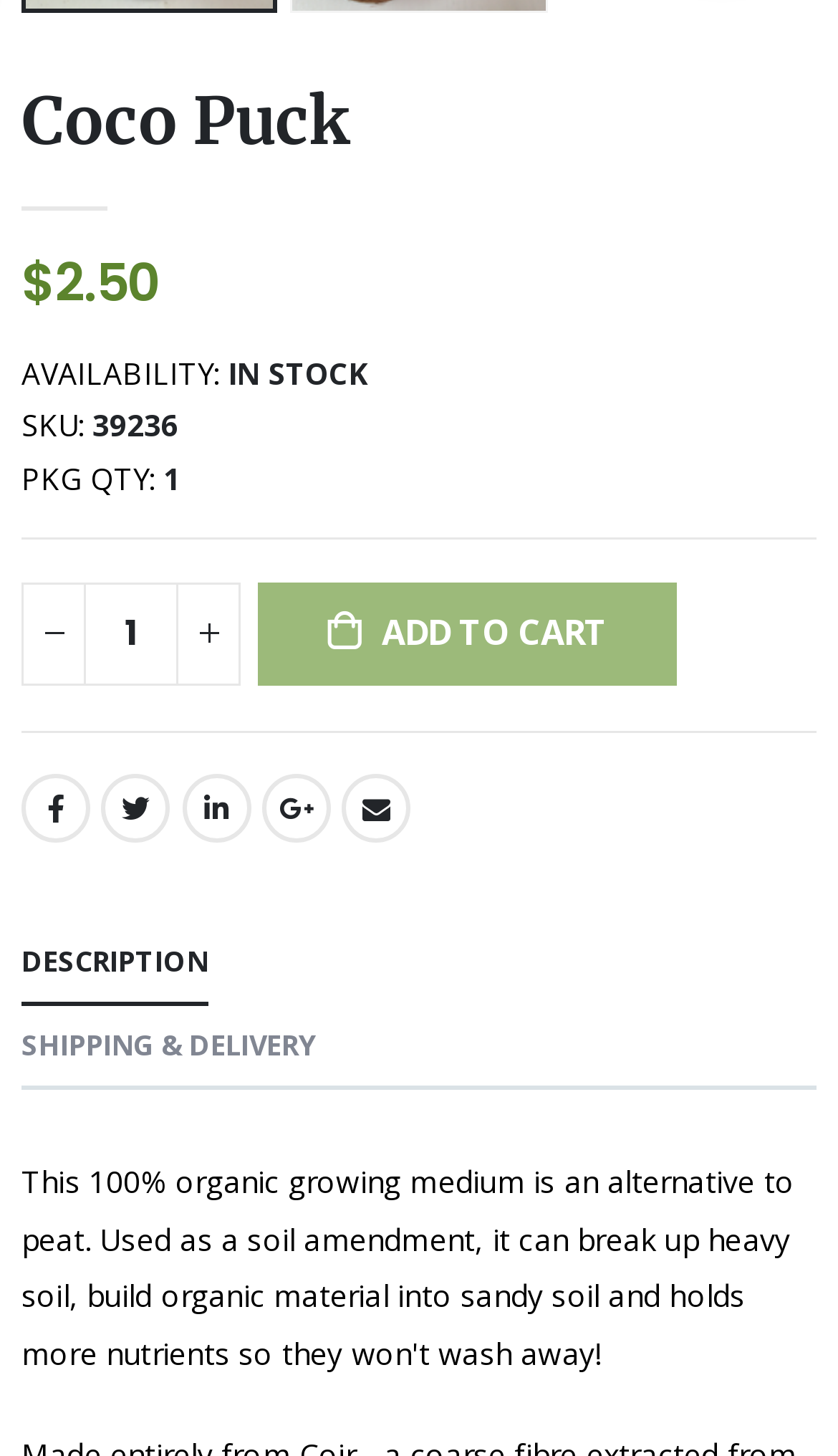Bounding box coordinates are specified in the format (top-left x, top-left y, bottom-right x, bottom-right y). All values are floating point numbers bounded between 0 and 1. Please provide the bounding box coordinate of the region this sentence describes: Coco Puck

[0.026, 0.055, 0.416, 0.111]